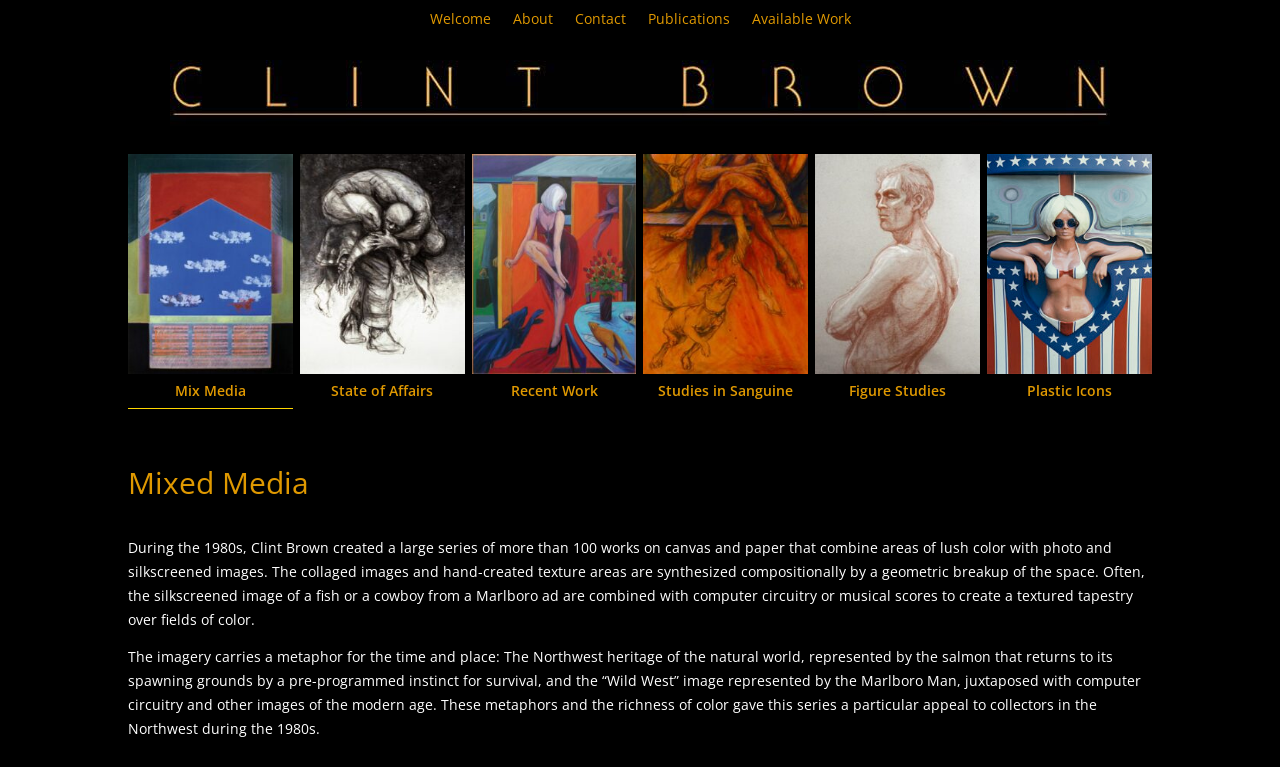Can you pinpoint the bounding box coordinates for the clickable element required for this instruction: "Read about 'State of Affairs'"? The coordinates should be four float numbers between 0 and 1, i.e., [left, top, right, bottom].

[0.234, 0.488, 0.363, 0.532]